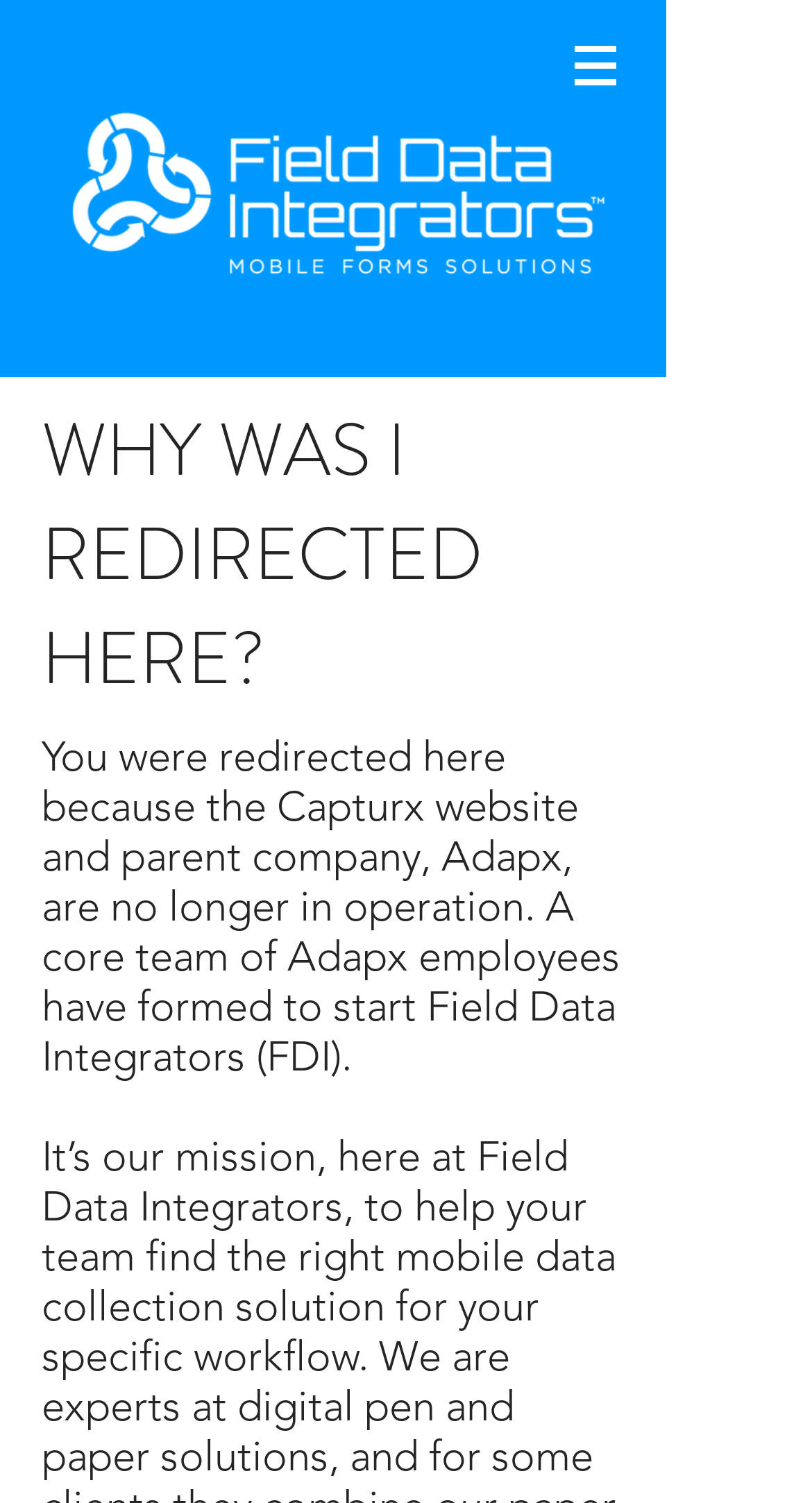Answer the question using only a single word or phrase: 
What is the name of the company that formed FDI?

Adapx